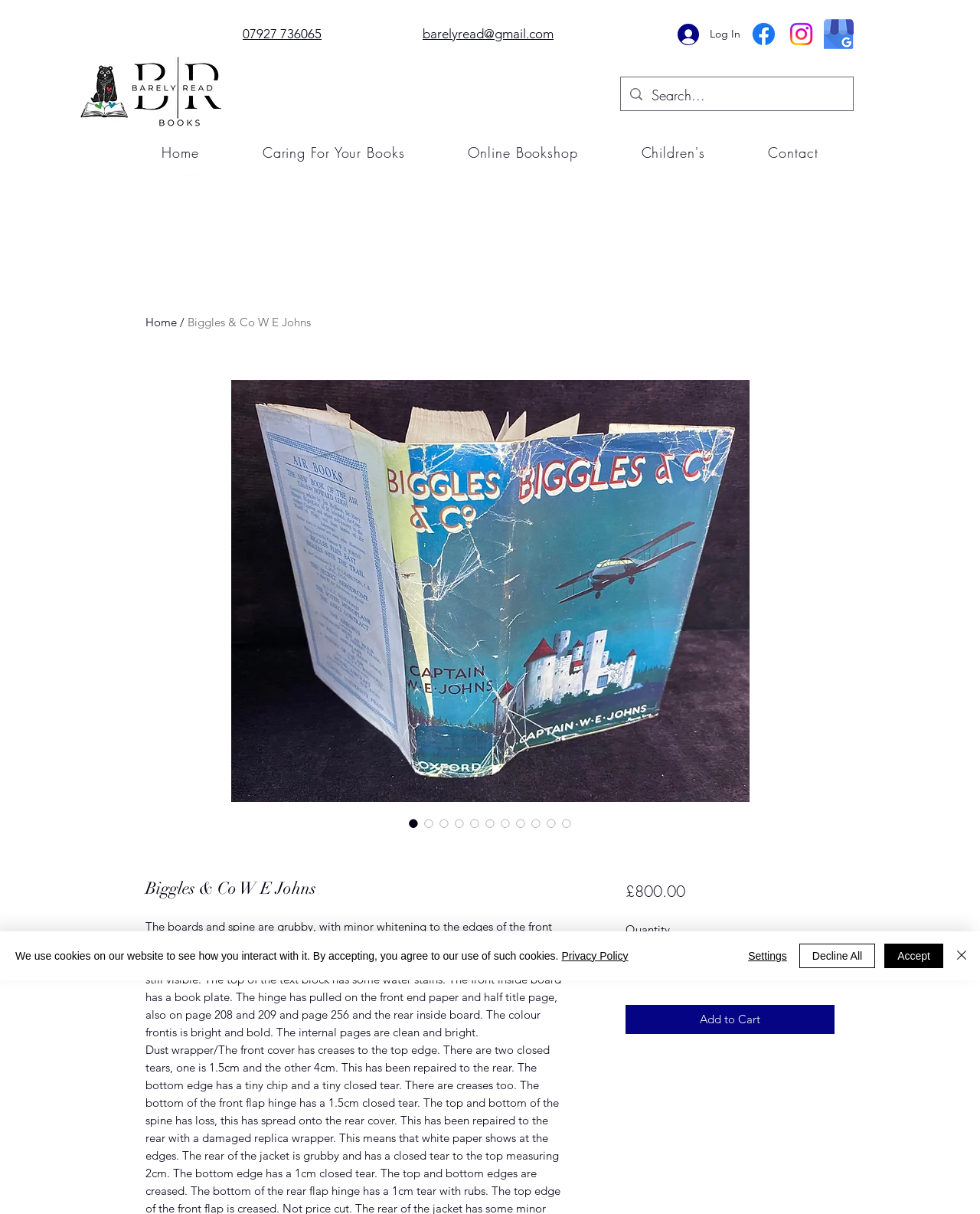Determine the title of the webpage and give its text content.

Biggles & Co W E Johns